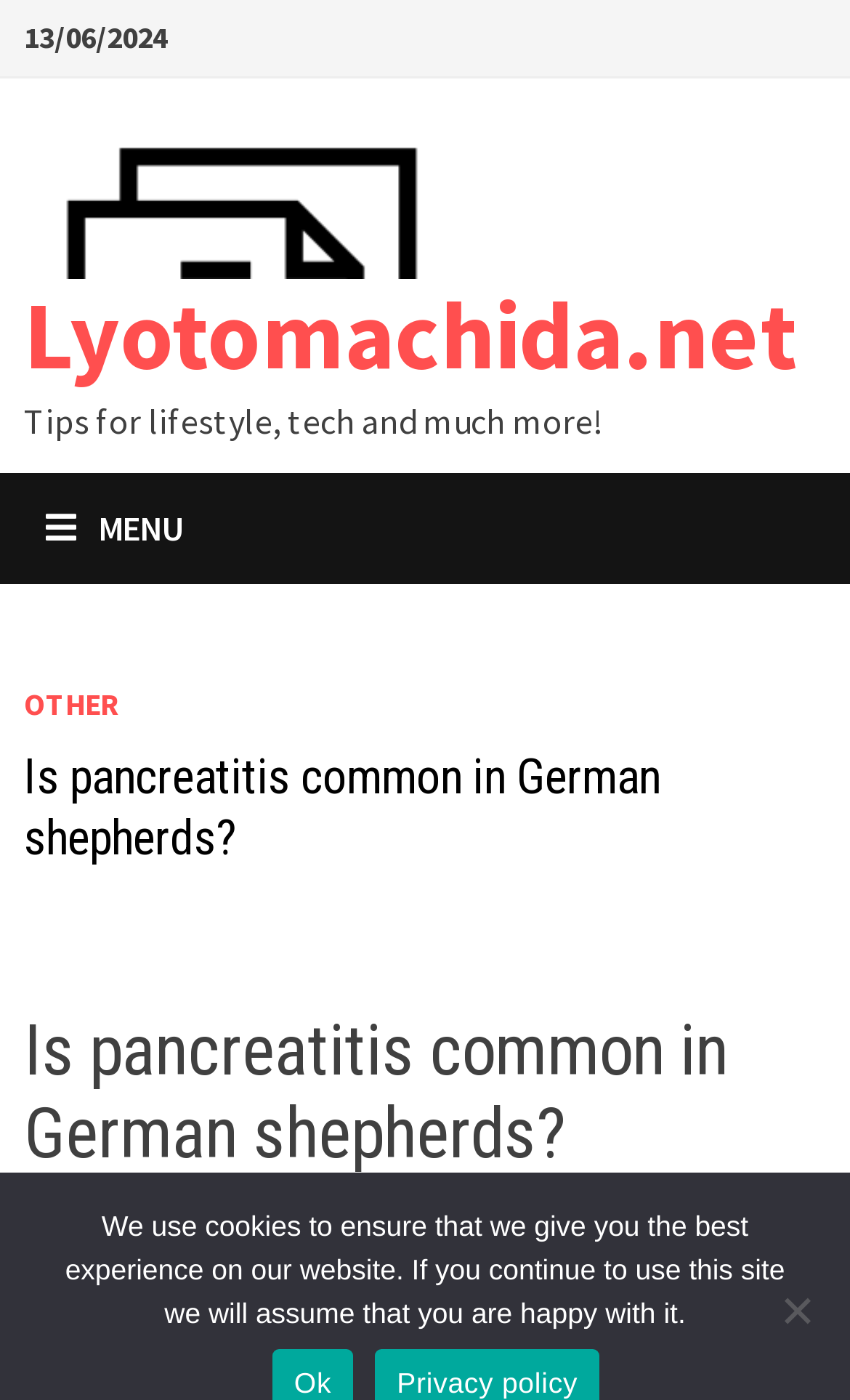With reference to the screenshot, provide a detailed response to the question below:
What is the topic of the webpage?

I found the topic of the webpage by looking at the heading elements with the text 'Is pancreatitis common in German shepherds?' which are located at the top and middle of the webpage.